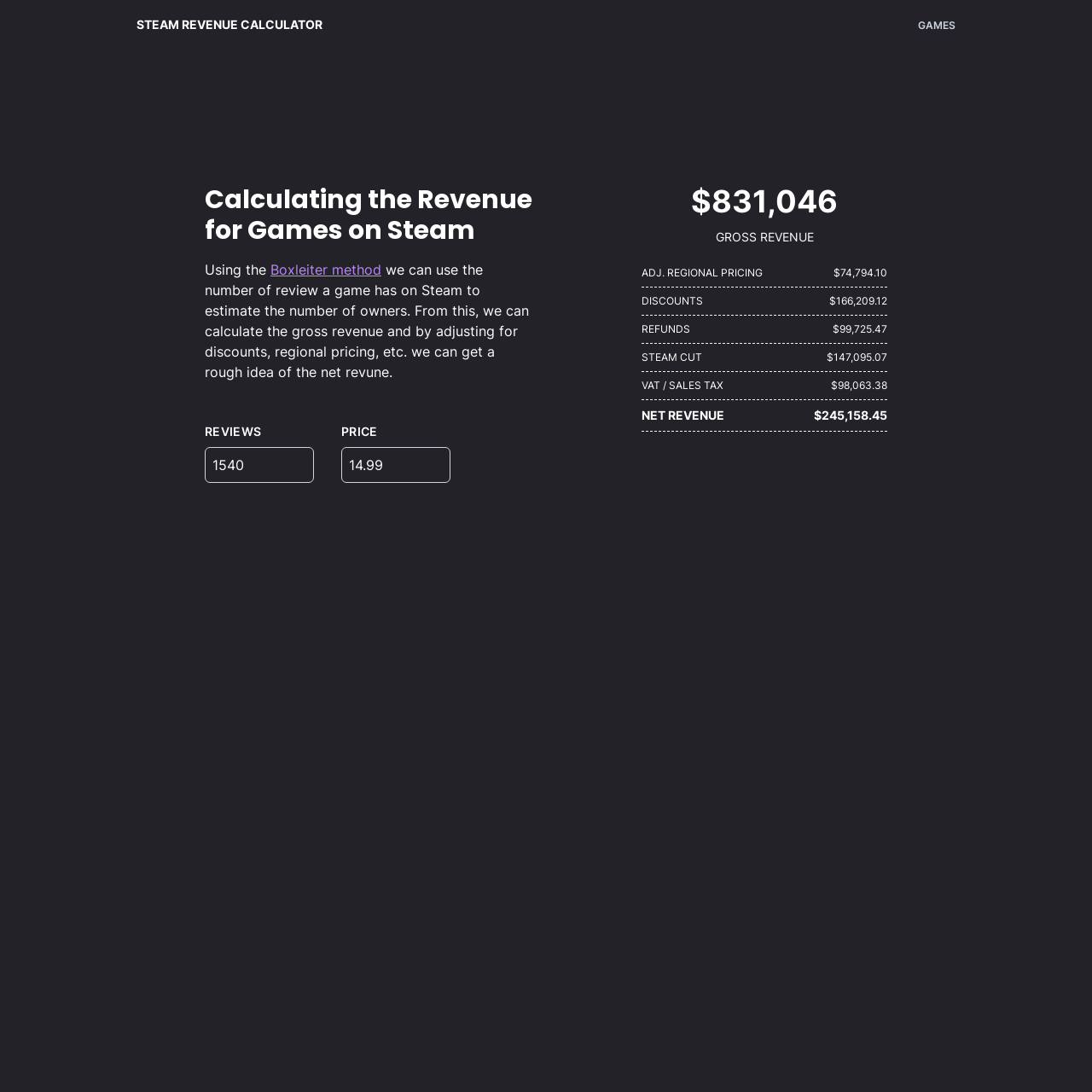Please provide a detailed answer to the question below based on the screenshot: 
What is the estimated gross revenue?

I found the answer by looking at the text next to 'GROSS REVENUE' which is '$831,046'.